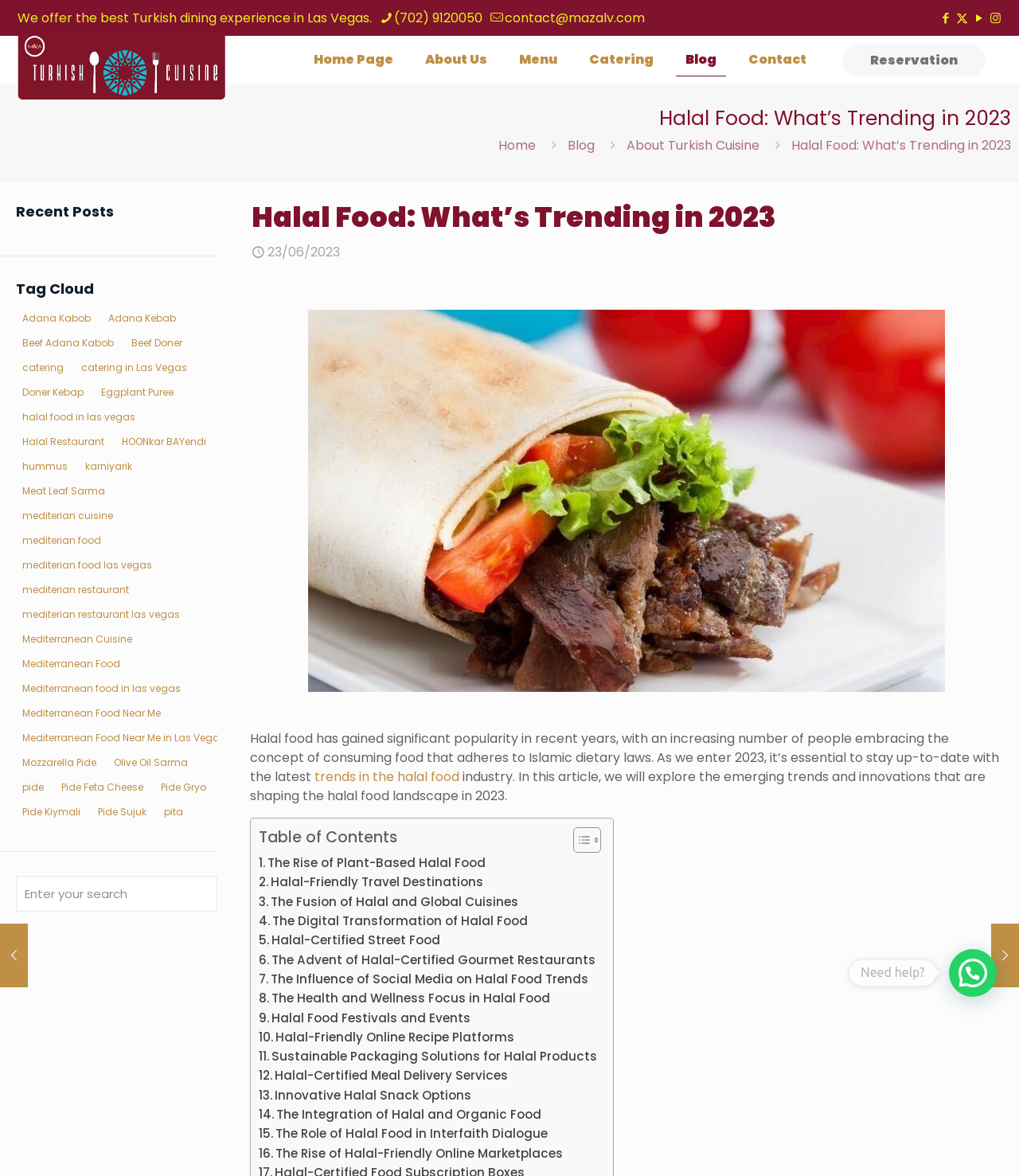What is the phone number of the Turkish cuisine restaurant?
Using the image as a reference, give a one-word or short phrase answer.

(702) 9120050